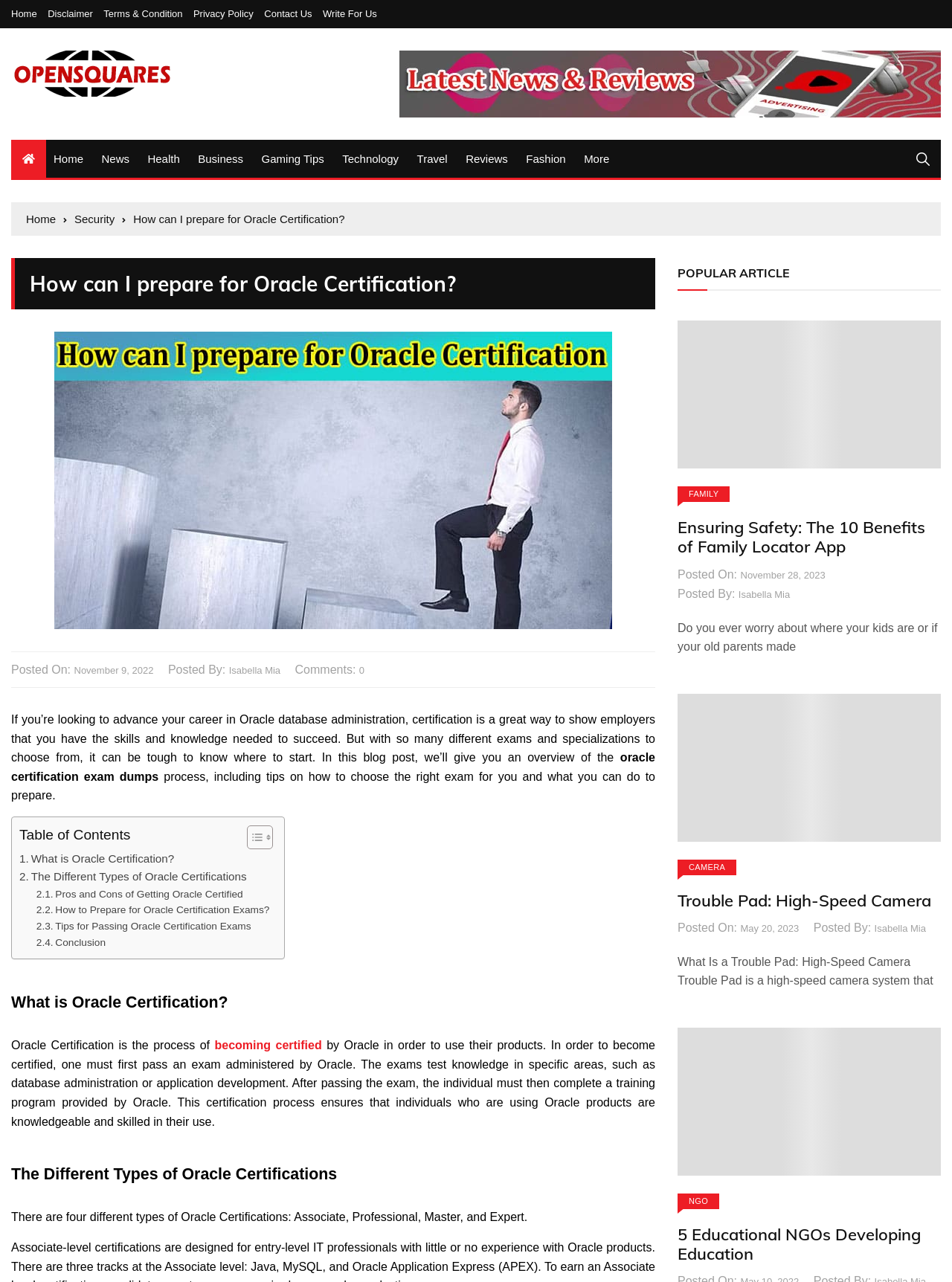What is the date of the article 'Trouble Pad: High-Speed Camera'?
Please utilize the information in the image to give a detailed response to the question.

On the right side of the webpage, there is another article titled 'Trouble Pad: High-Speed Camera', and according to the webpage, it was posted on May 20, 2023.